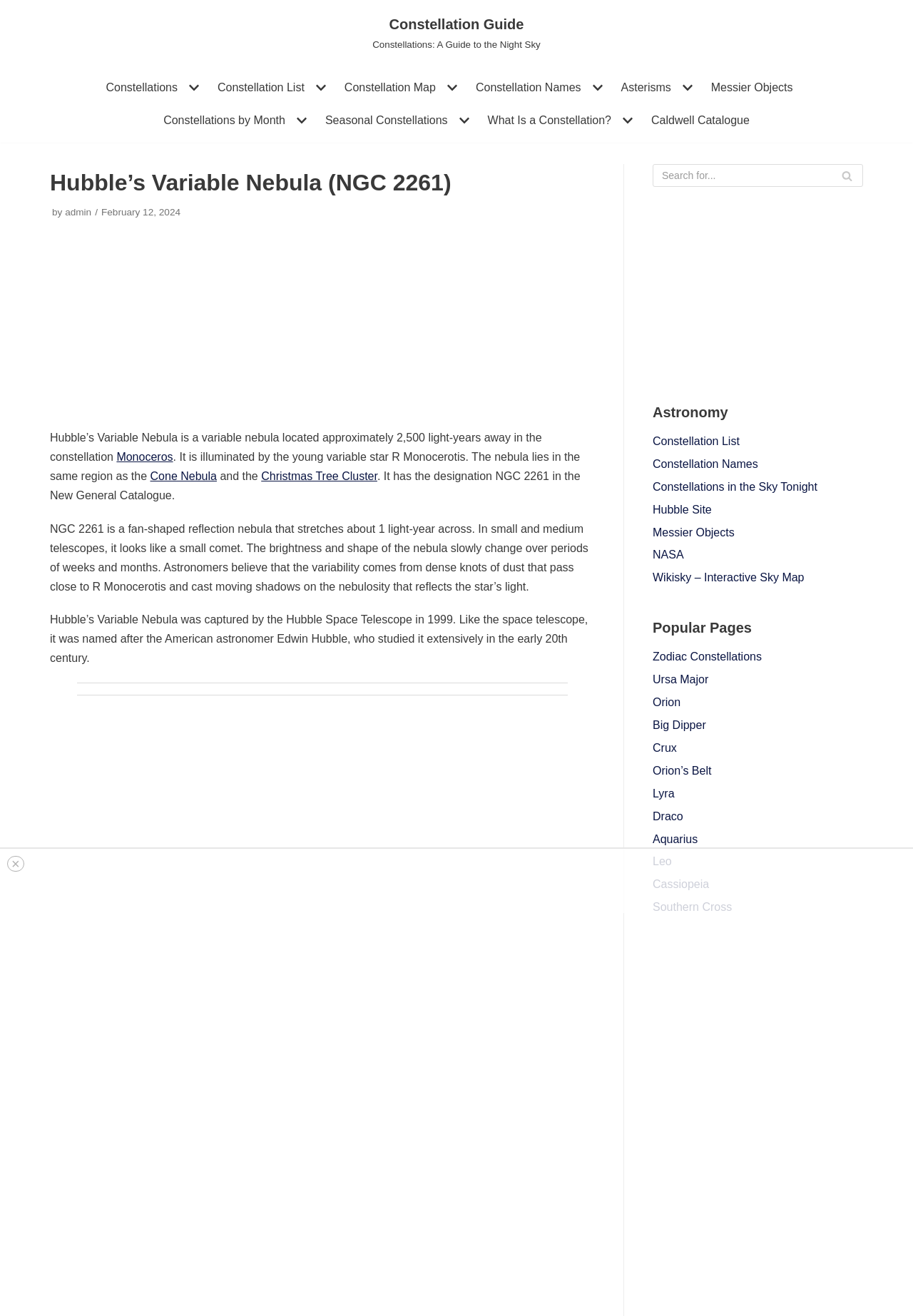Give a full account of the webpage's elements and their arrangement.

This webpage is about Hubble's Variable Nebula (NGC 2261), a variable nebula located approximately 2,500 light-years away in the constellation Monoceros. The page is divided into several sections. At the top, there is a navigation menu with links to various constellations, including a dropdown menu for constellation lists, maps, and names. Below the navigation menu, there is a heading that reads "Hubble's Variable Nebula (NGC 2261)" followed by a brief description of the nebula.

The main content of the page is a detailed article about the nebula, which includes information about its location, size, and variability. The article is divided into several paragraphs, with links to related topics such as the Cone Nebula and the Christmas Tree Cluster. There are also several advertisements scattered throughout the page, including iframe ads and a search bar at the top right corner.

On the right side of the page, there is a complementary section with links to popular pages, including zodiac constellations, Ursa Major, Orion, and others. There are also several more advertisements in this section. At the very bottom of the page, there is a small "×" symbol, which may be a close button for a popup or modal window.